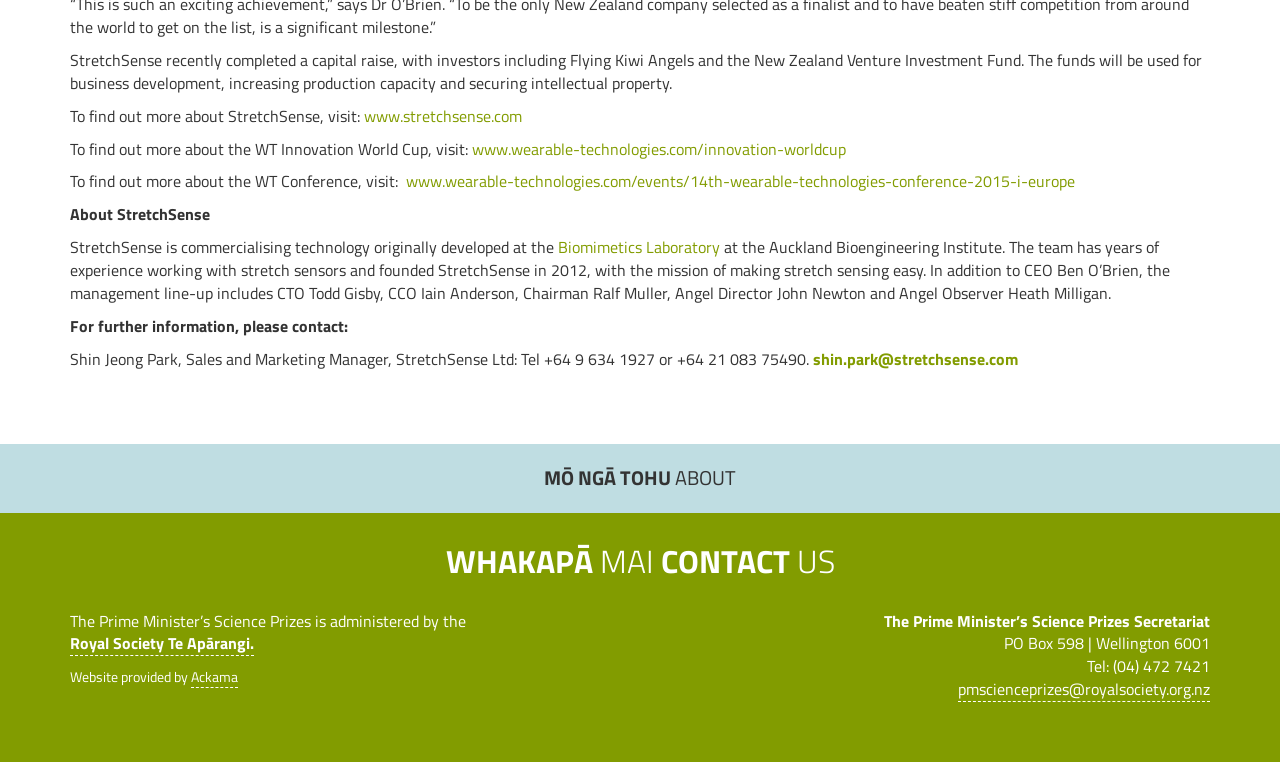Show the bounding box coordinates of the region that should be clicked to follow the instruction: "find out more about WT Conference."

[0.317, 0.222, 0.84, 0.254]